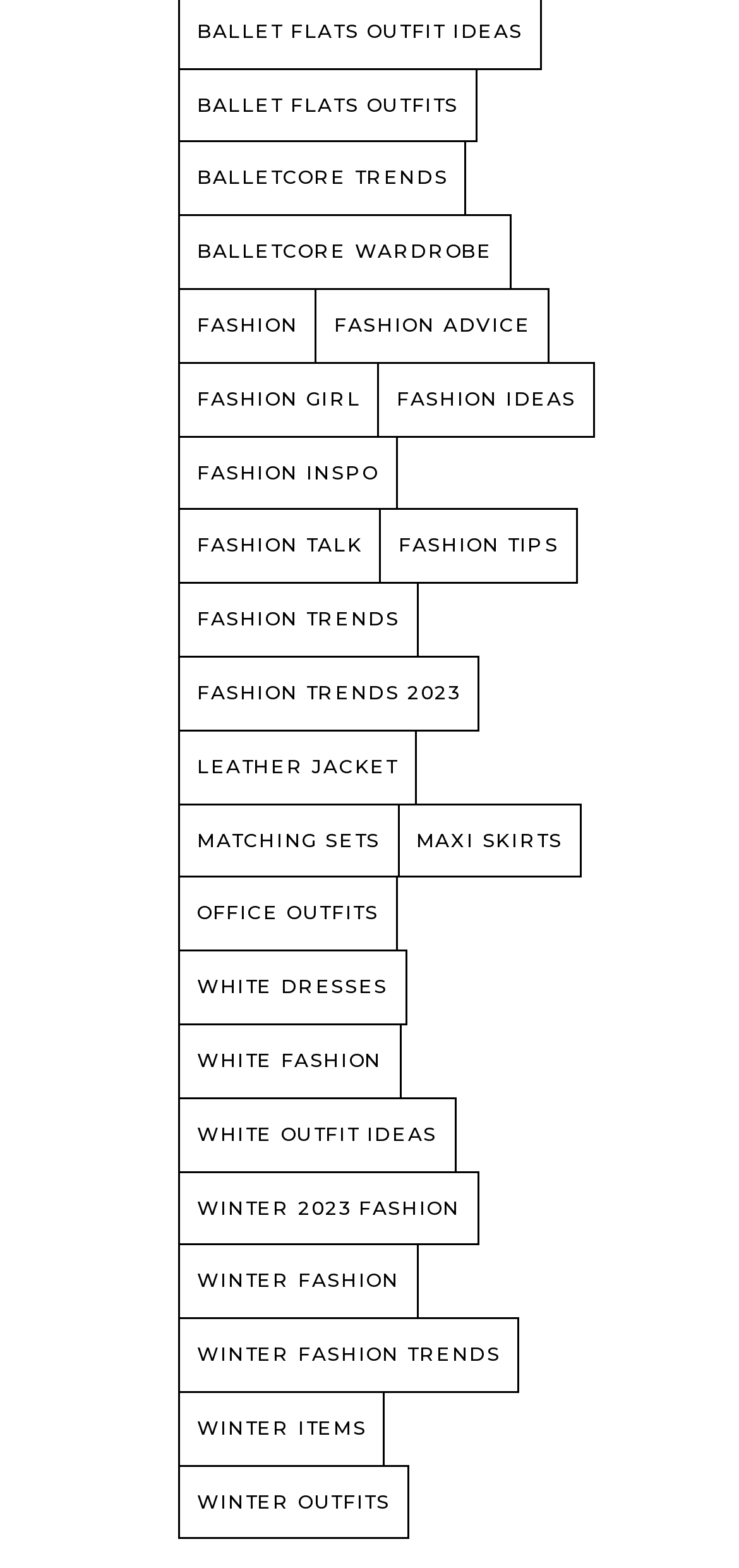Answer the following inquiry with a single word or phrase:
What is the last link on the webpage?

WINTER OUTFITS